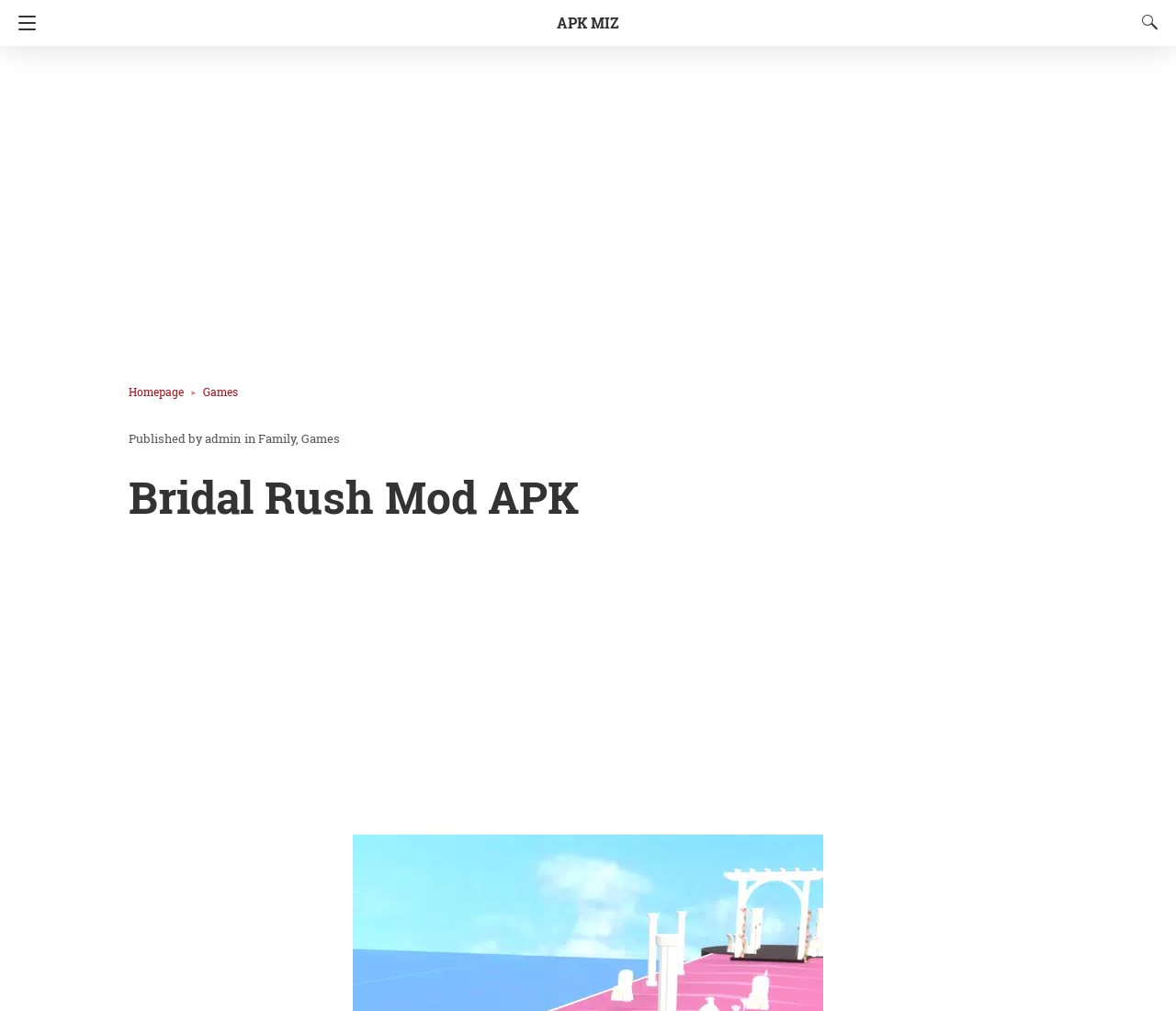How many links are in the advertisement region?
Look at the image and respond with a one-word or short phrase answer.

5